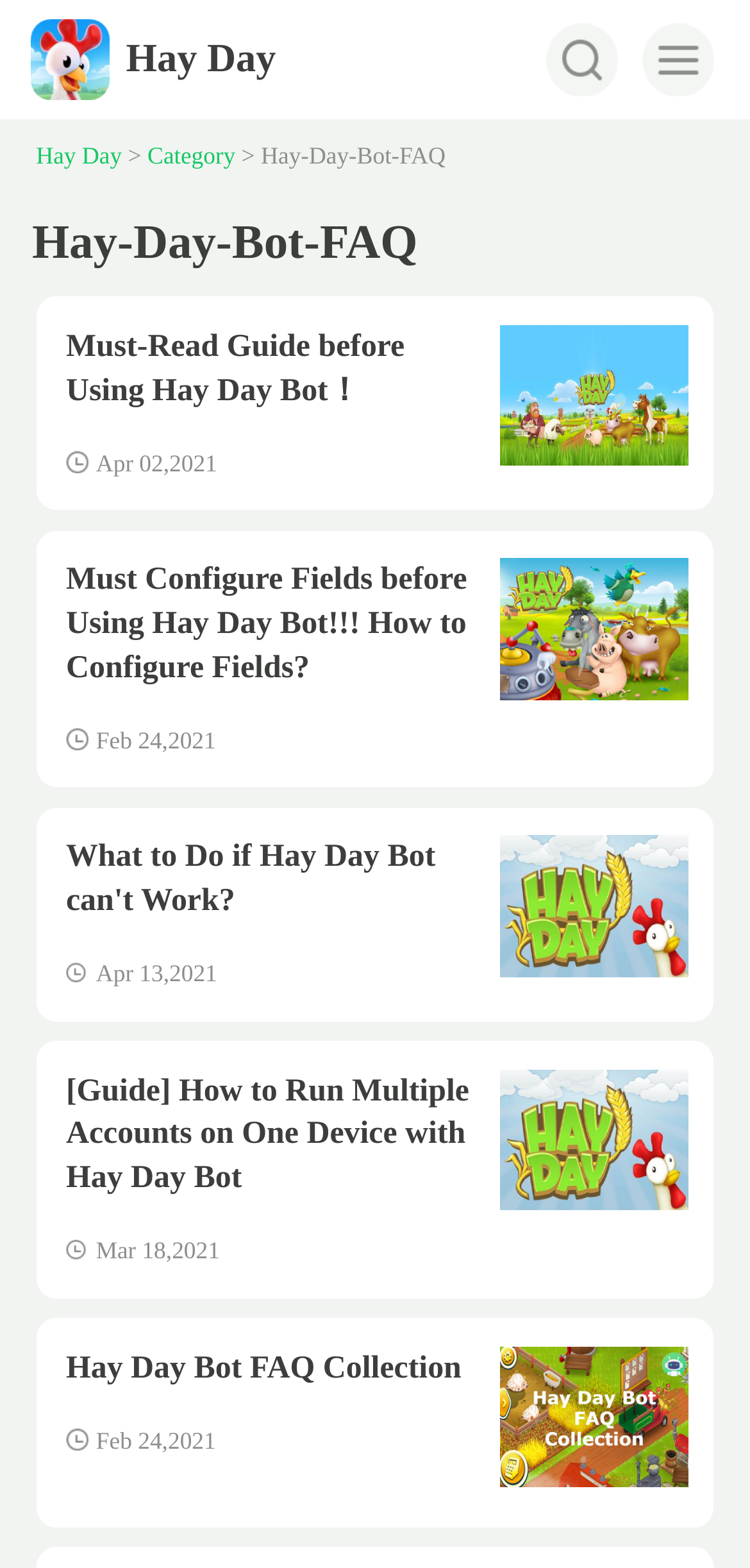What is the name of the game?
Based on the image, answer the question with as much detail as possible.

The name of the game can be found in the StaticText element with the text 'Hay Day' at the top of the webpage, which is likely the title or logo of the game.